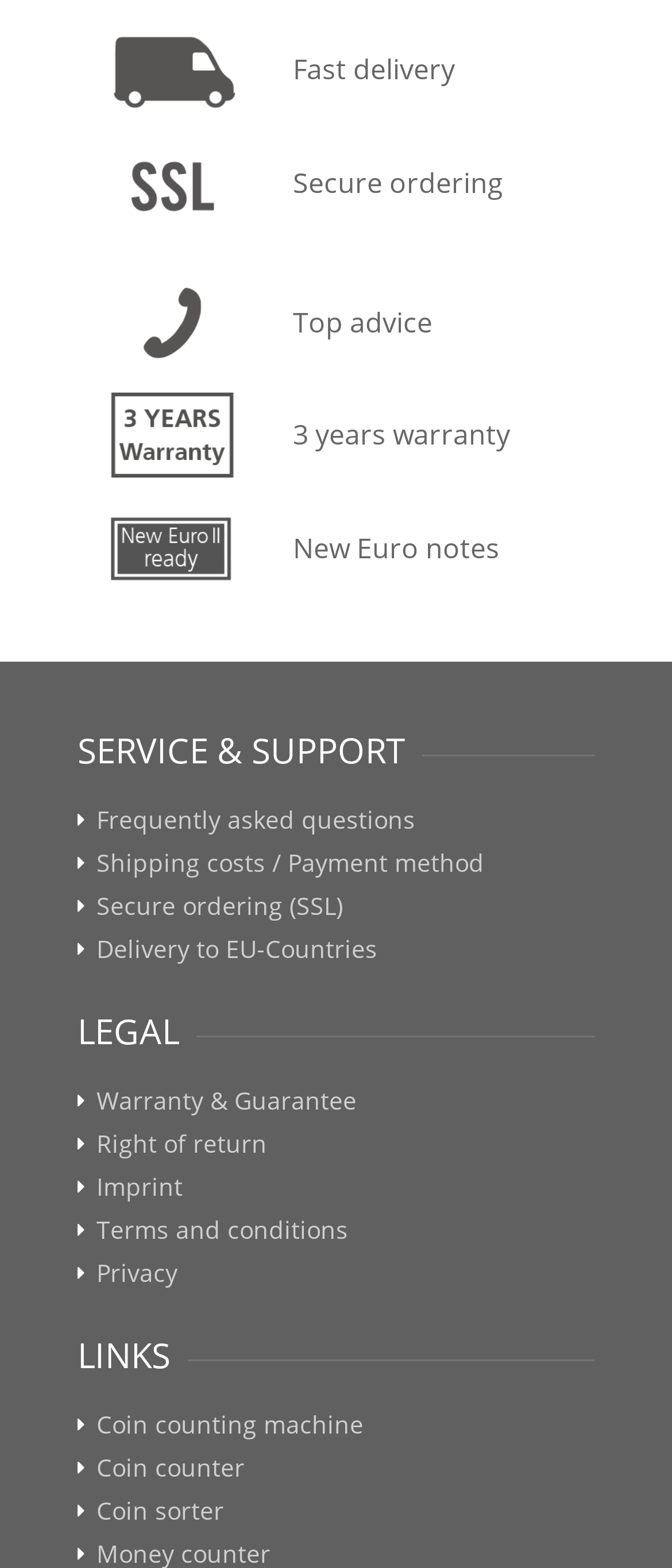For the following element description, predict the bounding box coordinates in the format (top-left x, top-left y, bottom-right x, bottom-right y). All values should be floating point numbers between 0 and 1. Description: Shipping costs / Payment method

[0.144, 0.541, 0.721, 0.568]